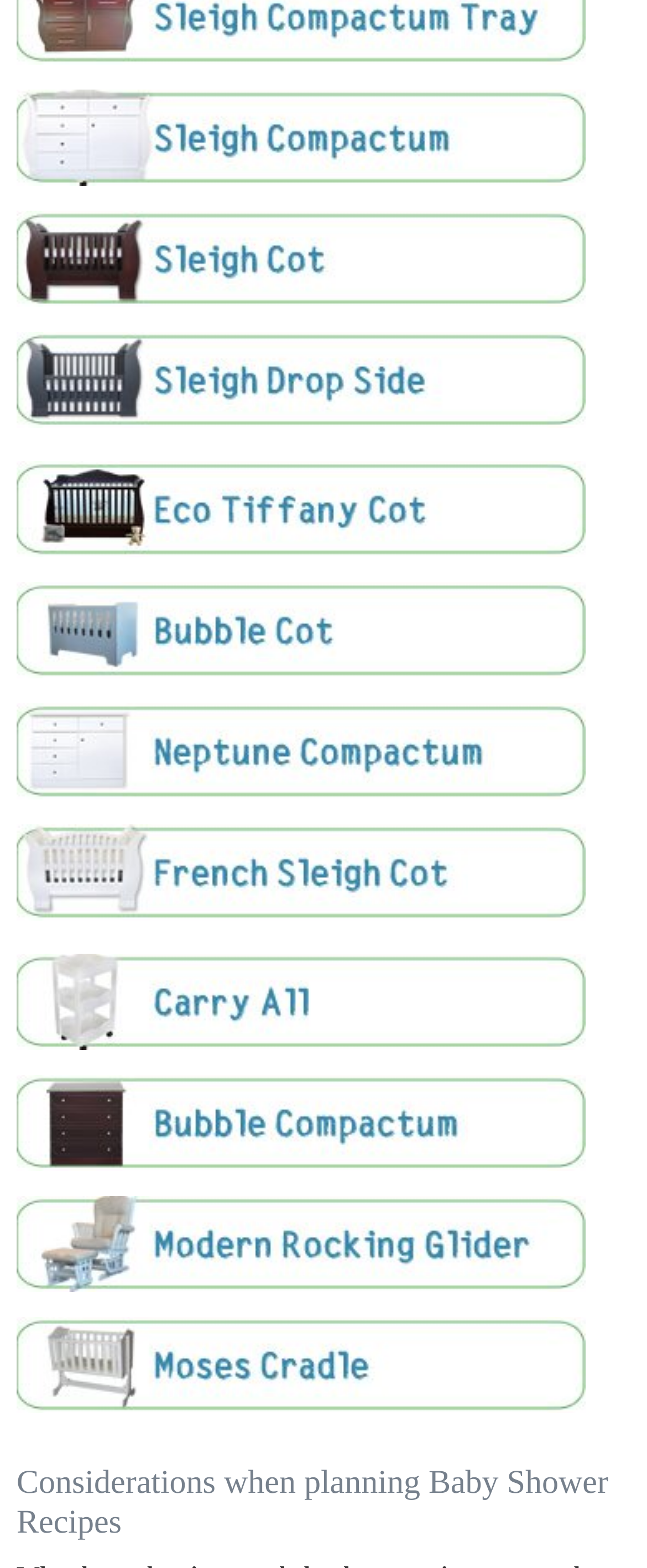How many products are listed on this page?
Please provide a single word or phrase as your answer based on the image.

10